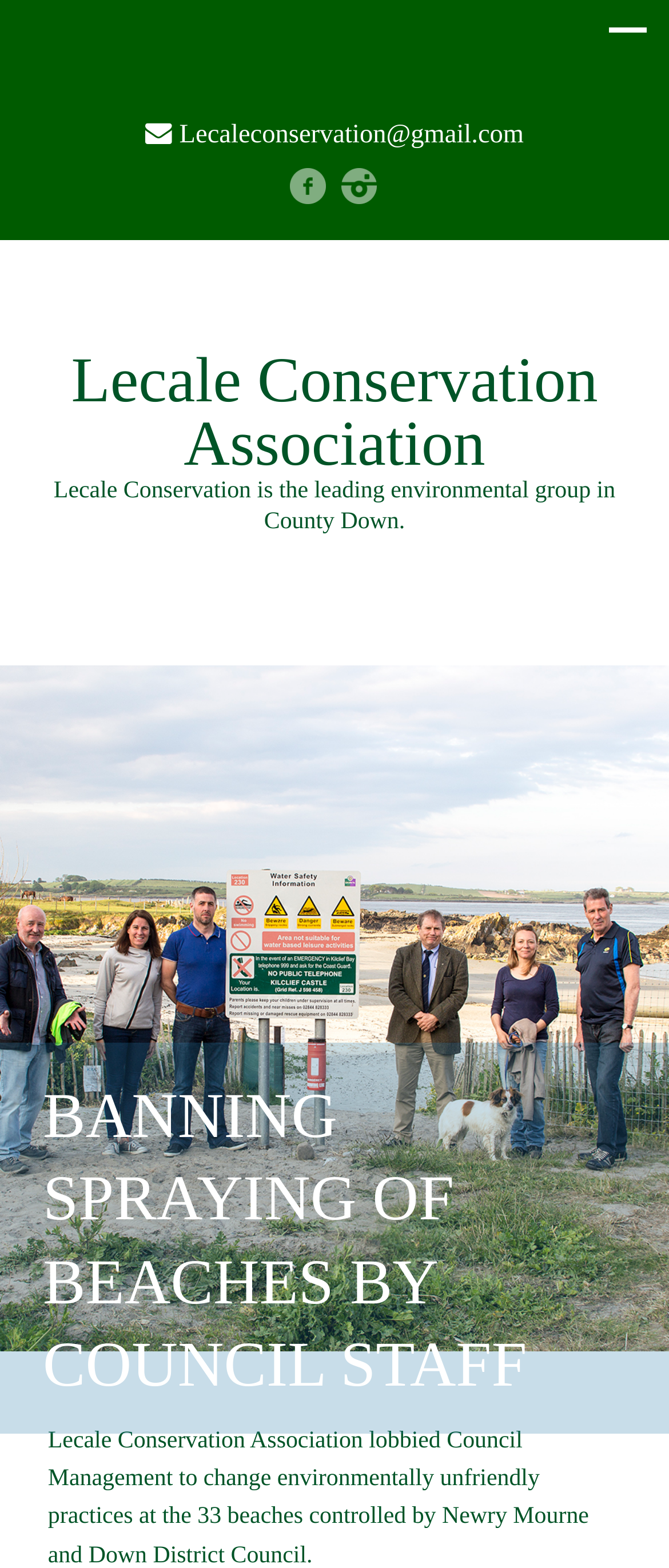Extract the primary headline from the webpage and present its text.

BANNING SPRAYING OF BEACHES BY COUNCIL STAFF